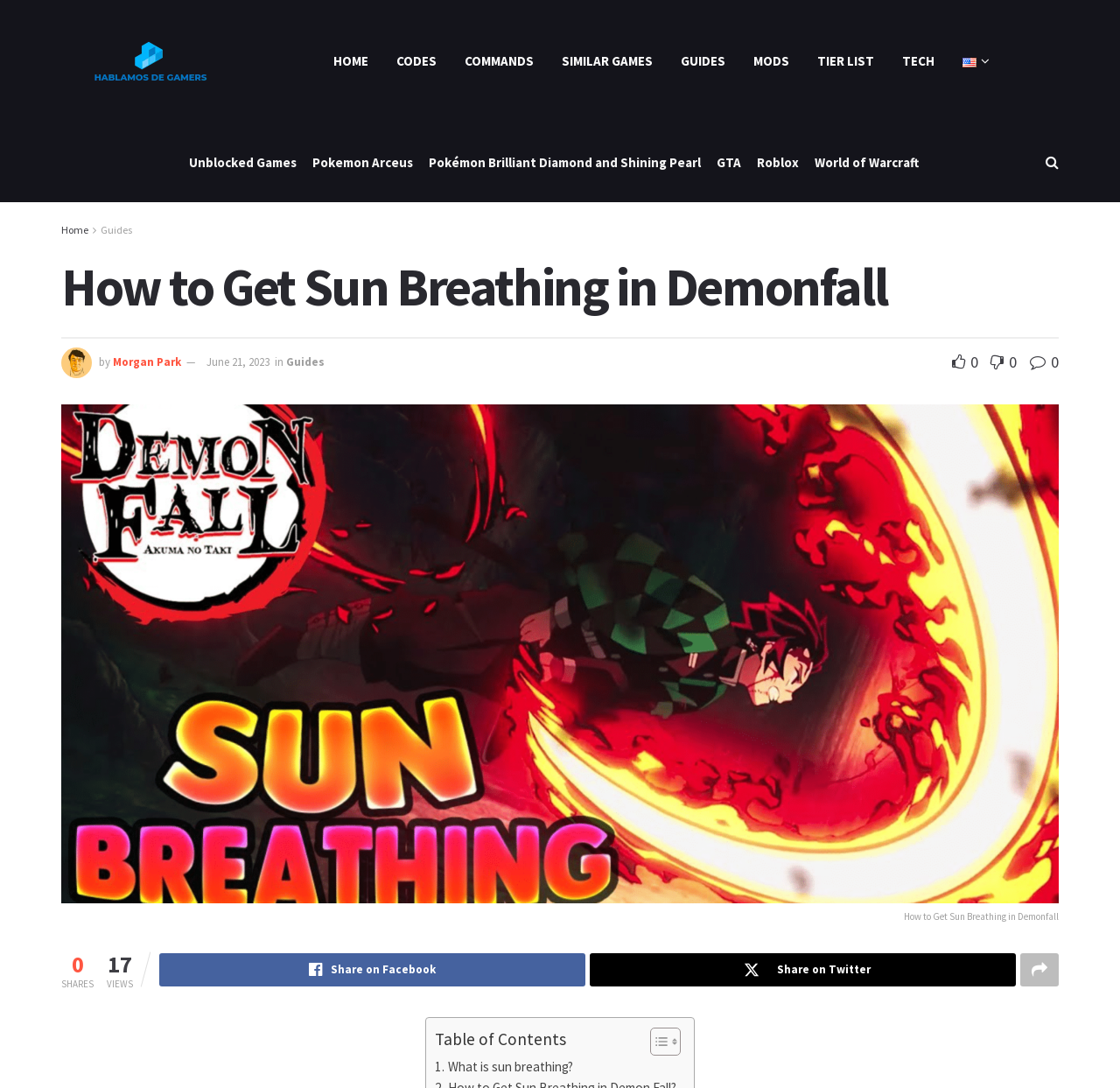How many shares does the article have?
Please provide a comprehensive answer to the question based on the webpage screenshot.

The number of shares can be found at the bottom of the webpage, where it says 'SHARES' with a number next to it, which is 17.